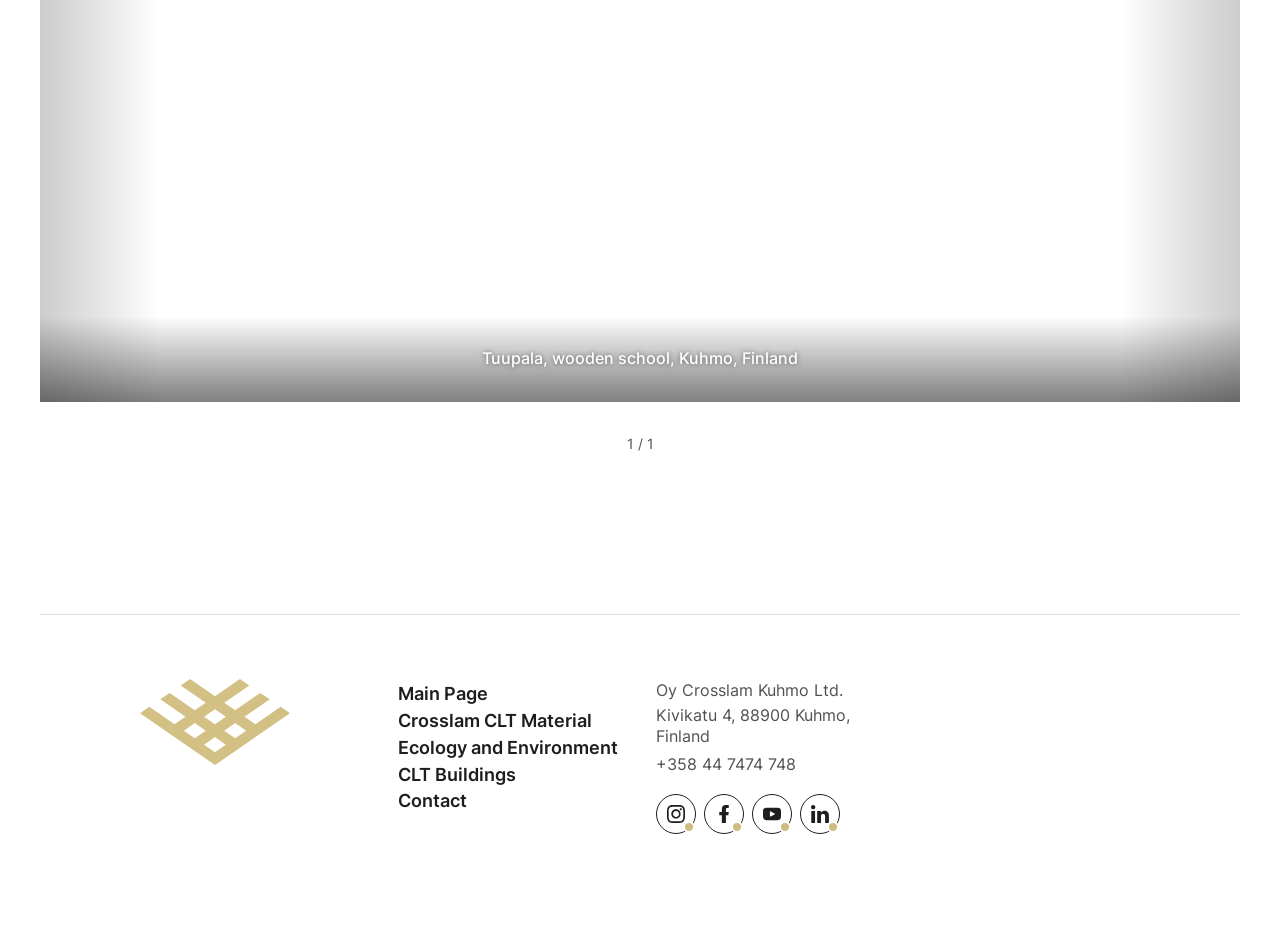Please respond to the question with a concise word or phrase:
What is the name of the school in Kuhmo, Finland?

Tuupala, wooden school